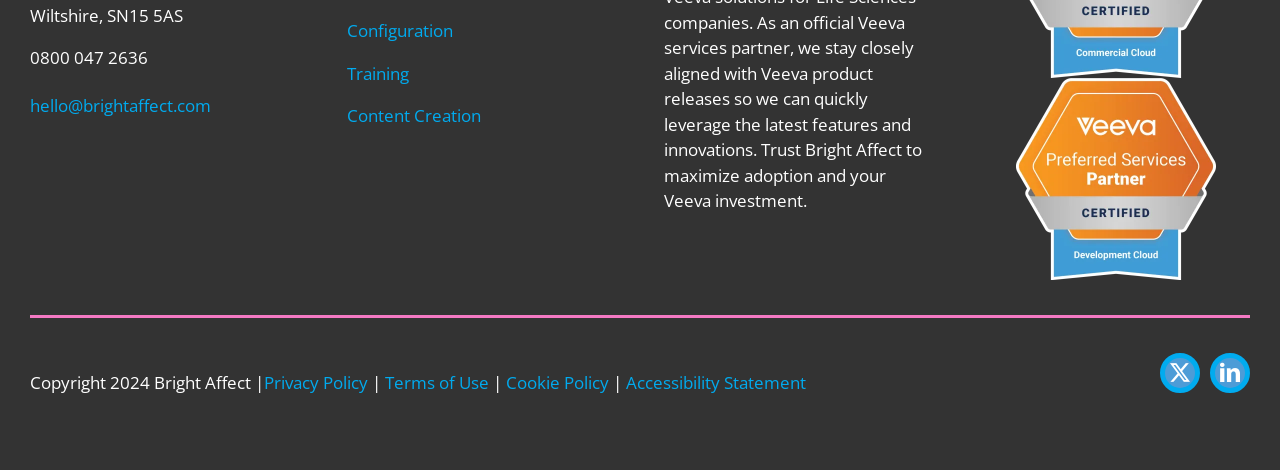Locate the bounding box coordinates of the area to click to fulfill this instruction: "Read the Privacy Policy". The bounding box should be presented as four float numbers between 0 and 1, in the order [left, top, right, bottom].

[0.206, 0.788, 0.287, 0.837]